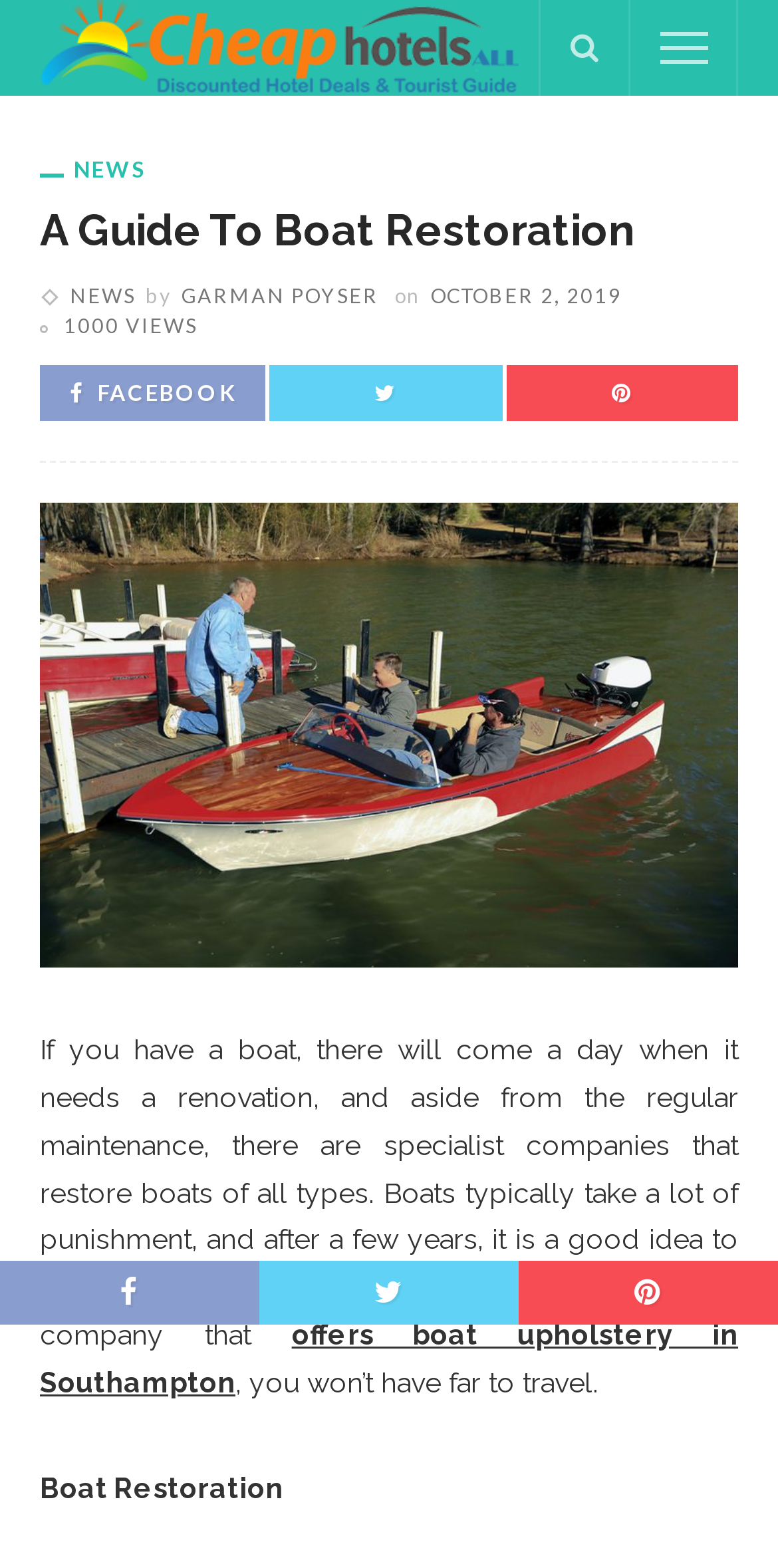Can you give a comprehensive explanation to the question given the content of the image?
How many views does the article have?

I found the number of views of the article by looking at the link element located at coordinates [0.082, 0.2, 0.254, 0.215]. The text '1000 VIEWS' is located within the link element, indicating the number of views of the article.